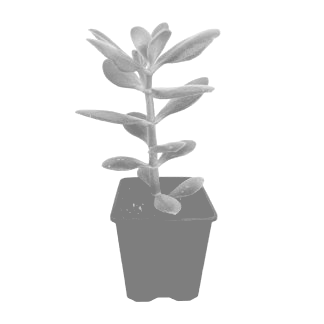What is the color of the pot?
Please provide a single word or phrase as the answer based on the screenshot.

Black